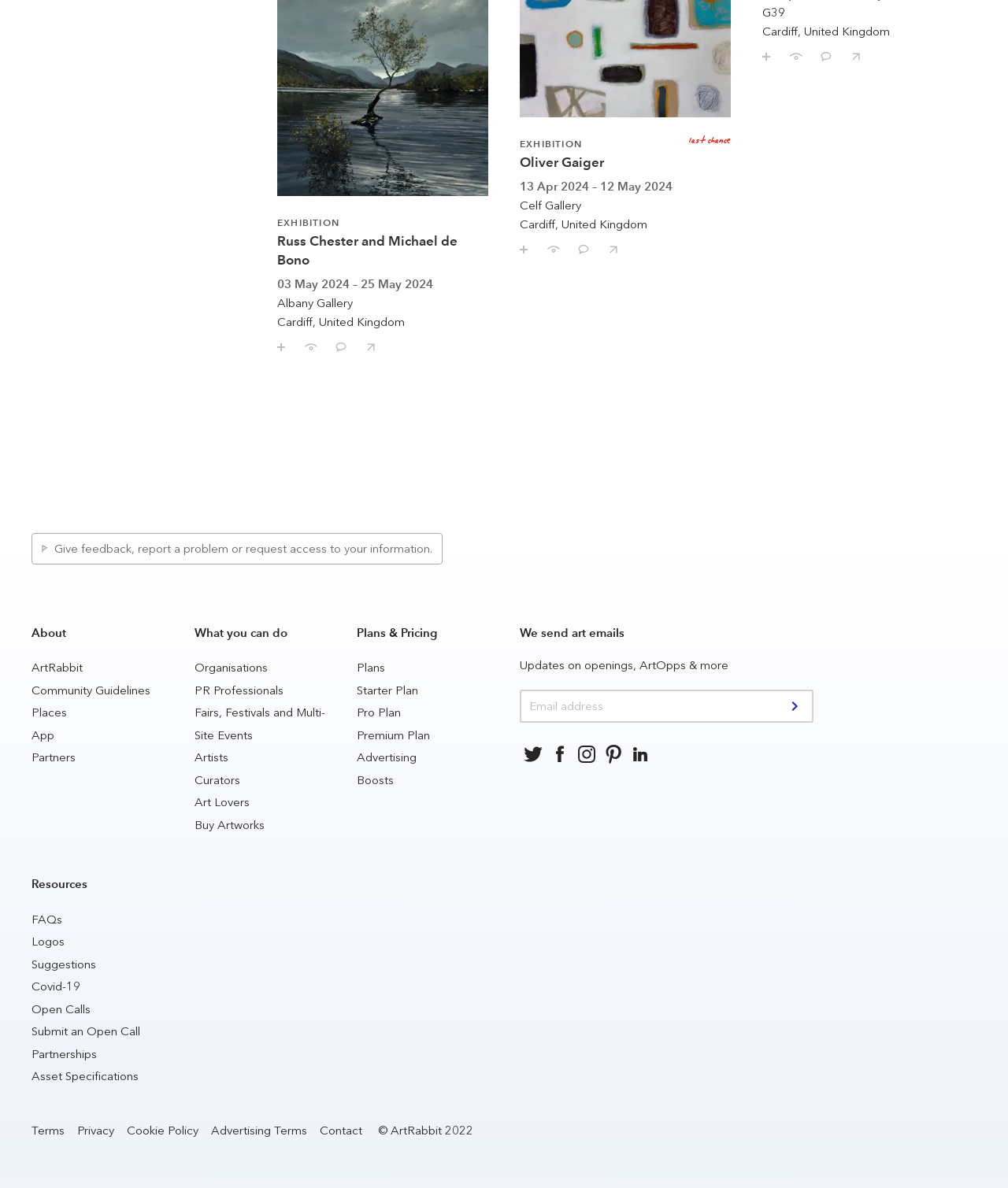What is the purpose of the 'Save' buttons?
Analyze the screenshot and provide a detailed answer to the question.

The 'Save' buttons are located next to each artist's name, suggesting that they are used to save the artist's information or profile for later reference or use.